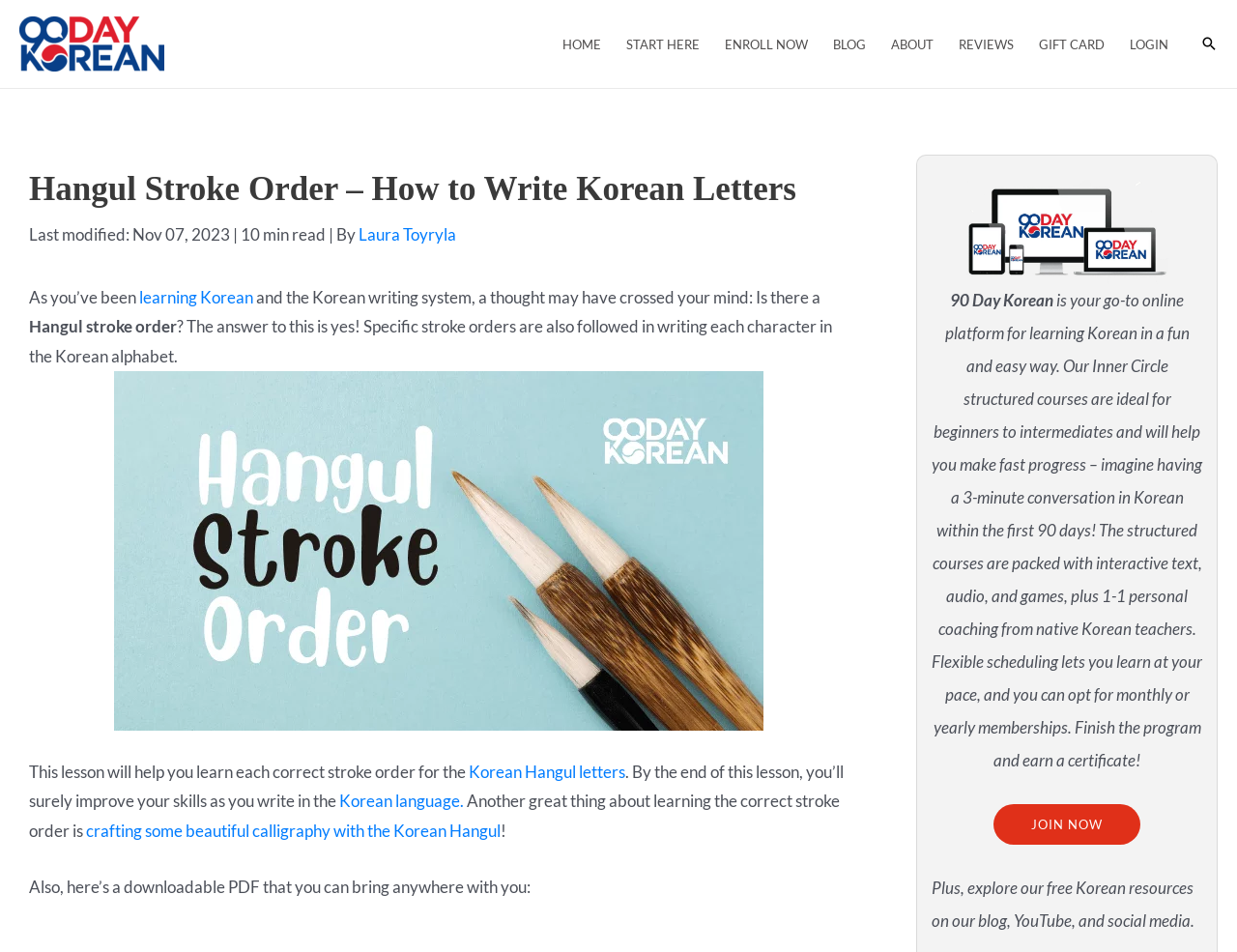Please determine the bounding box coordinates of the element to click in order to execute the following instruction: "Read more about Hangul stroke order by clicking on 'Korean Hangul letters'". The coordinates should be four float numbers between 0 and 1, specified as [left, top, right, bottom].

[0.379, 0.8, 0.505, 0.821]